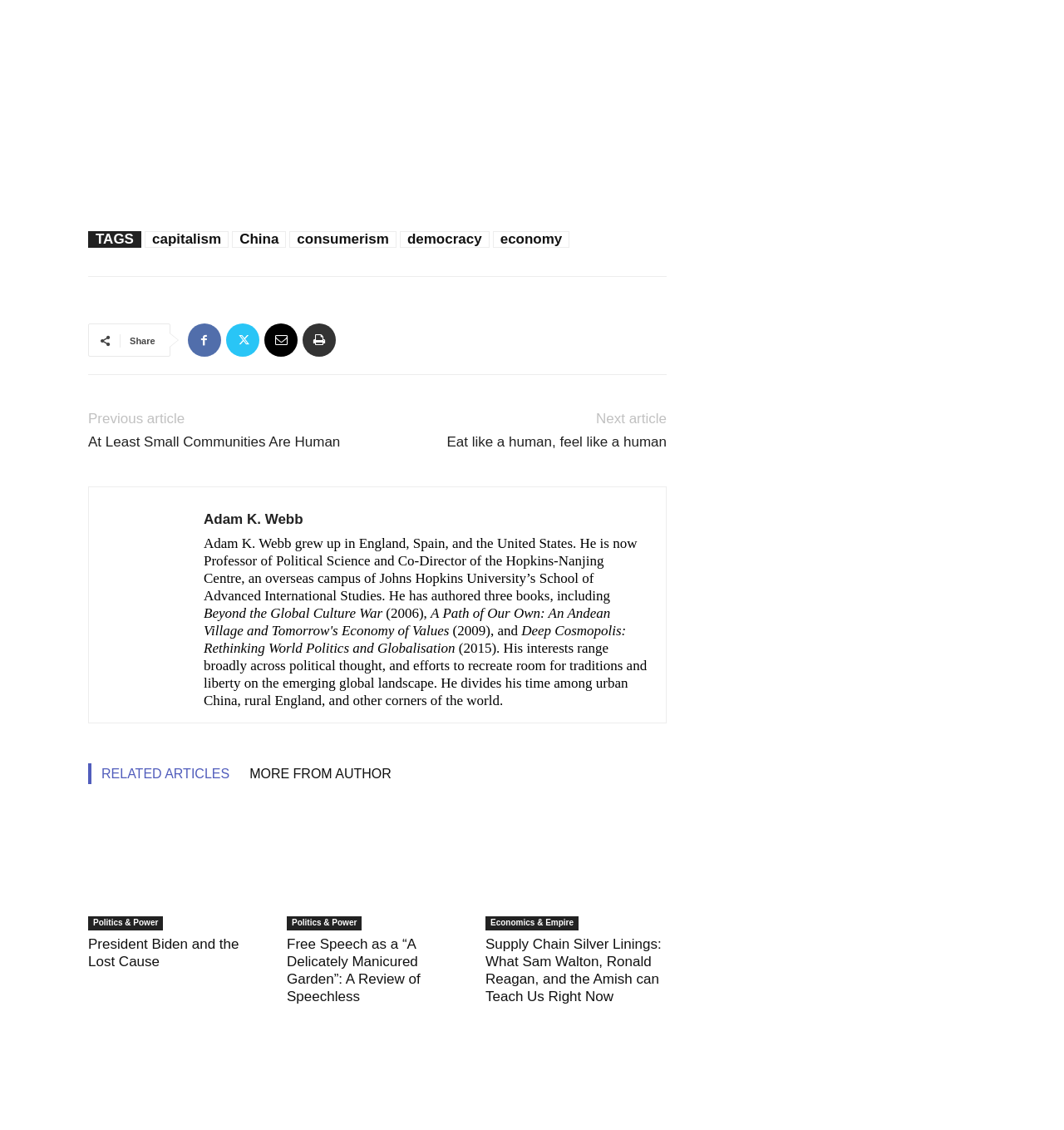Specify the bounding box coordinates of the element's region that should be clicked to achieve the following instruction: "Explore more articles from the 'Economics & Empire' category". The bounding box coordinates consist of four float numbers between 0 and 1, in the format [left, top, right, bottom].

[0.456, 0.811, 0.544, 0.824]